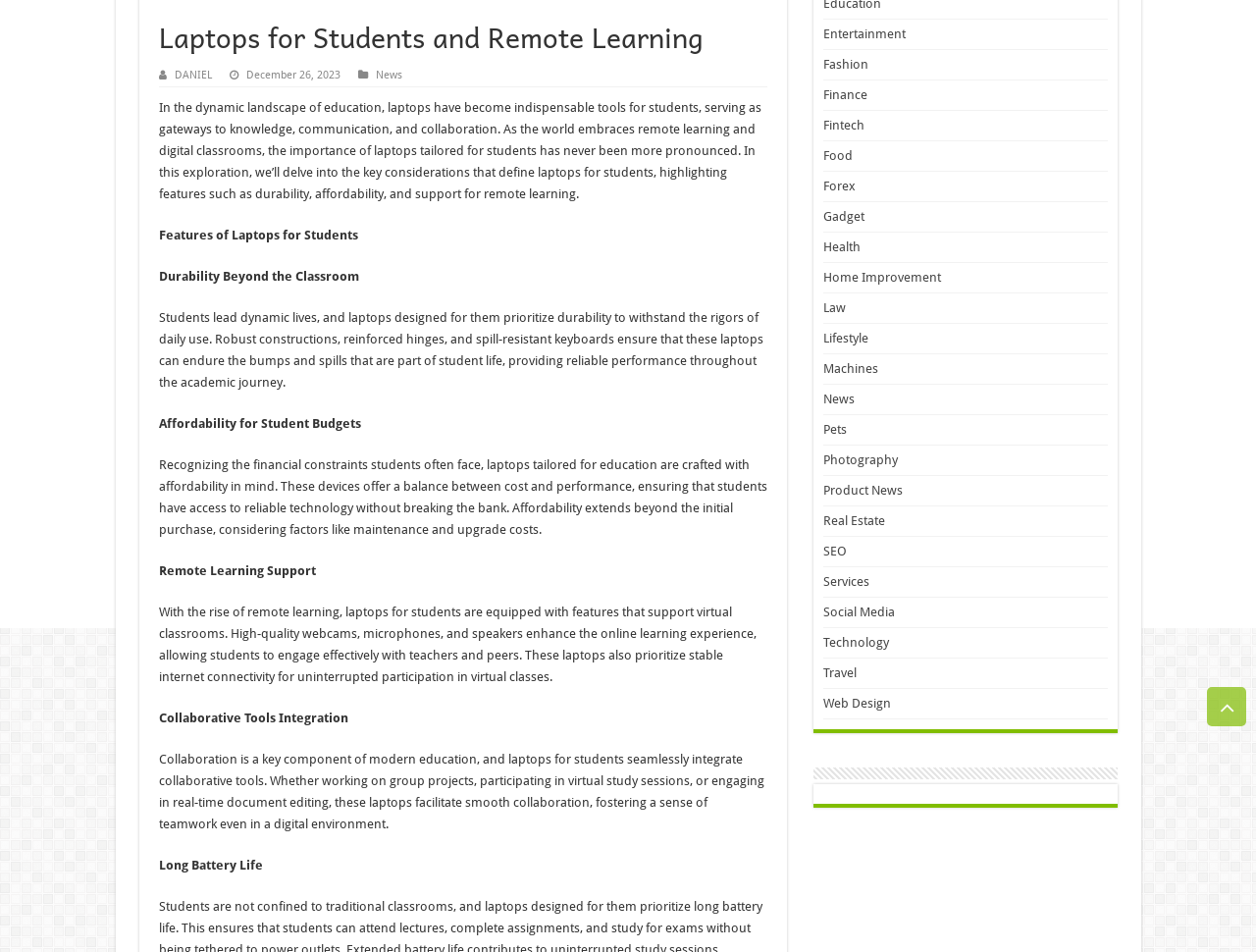Based on the provided description, "Technology", find the bounding box of the corresponding UI element in the screenshot.

[0.655, 0.667, 0.707, 0.682]